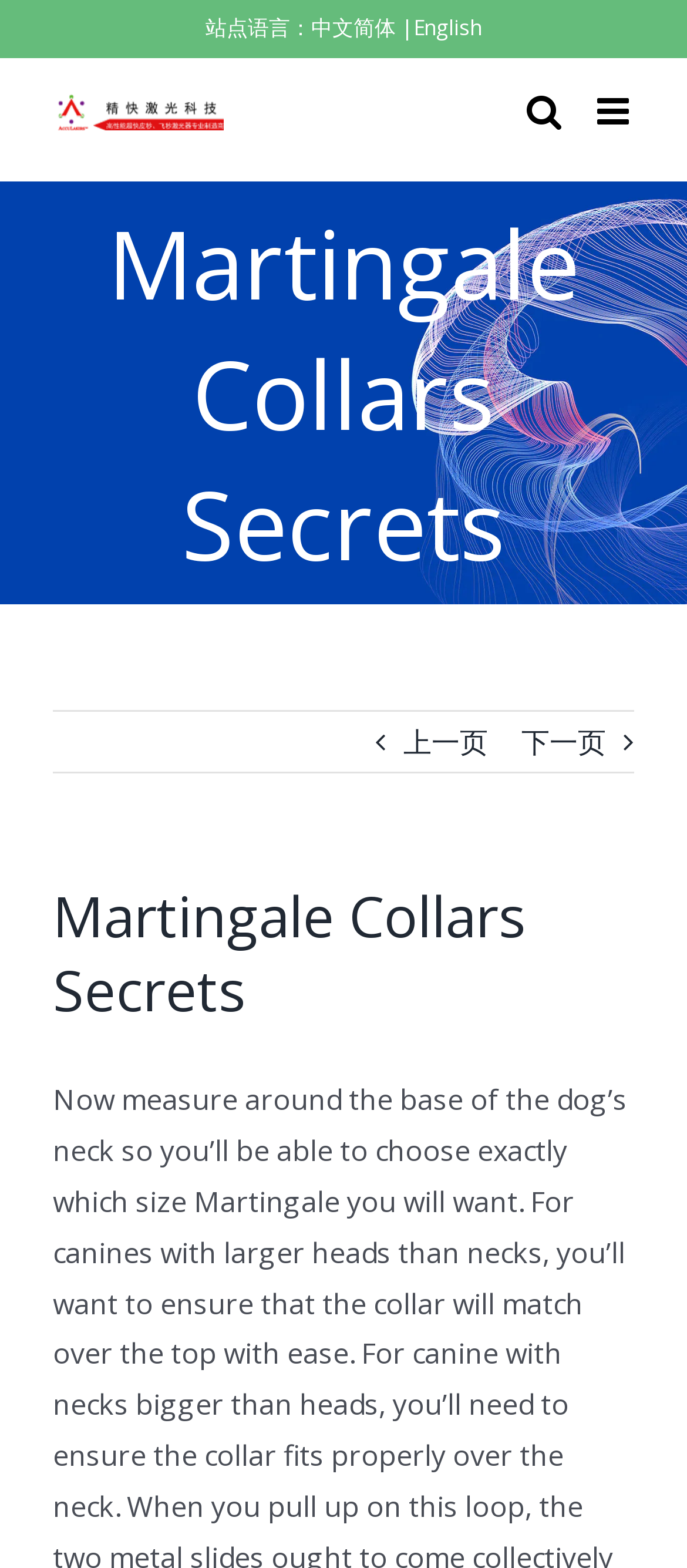Identify the bounding box coordinates of the clickable section necessary to follow the following instruction: "Go to homepage". The coordinates should be presented as four float numbers from 0 to 1, i.e., [left, top, right, bottom].

[0.077, 0.06, 0.326, 0.092]